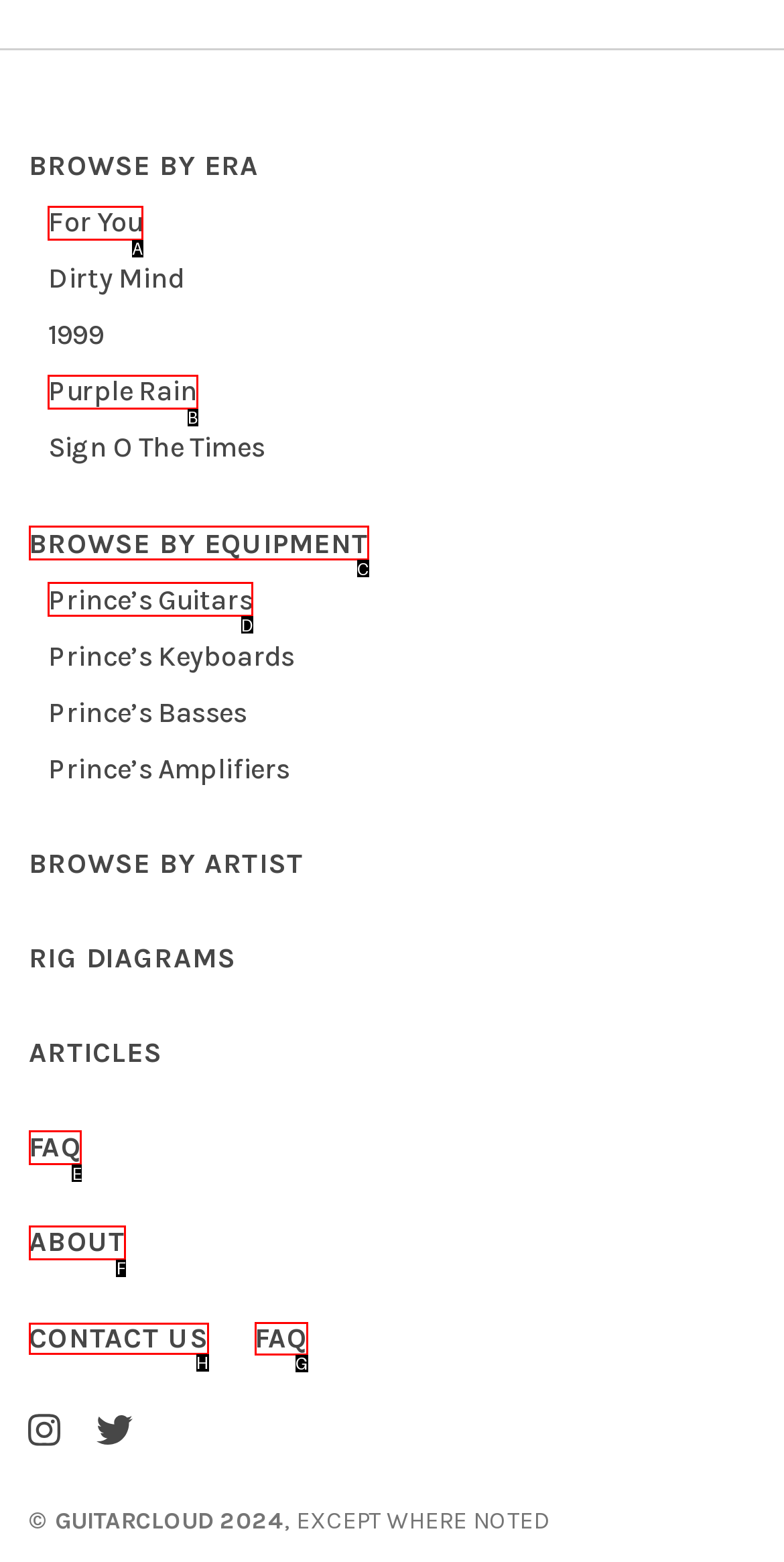Tell me which one HTML element you should click to complete the following task: Contact us
Answer with the option's letter from the given choices directly.

H